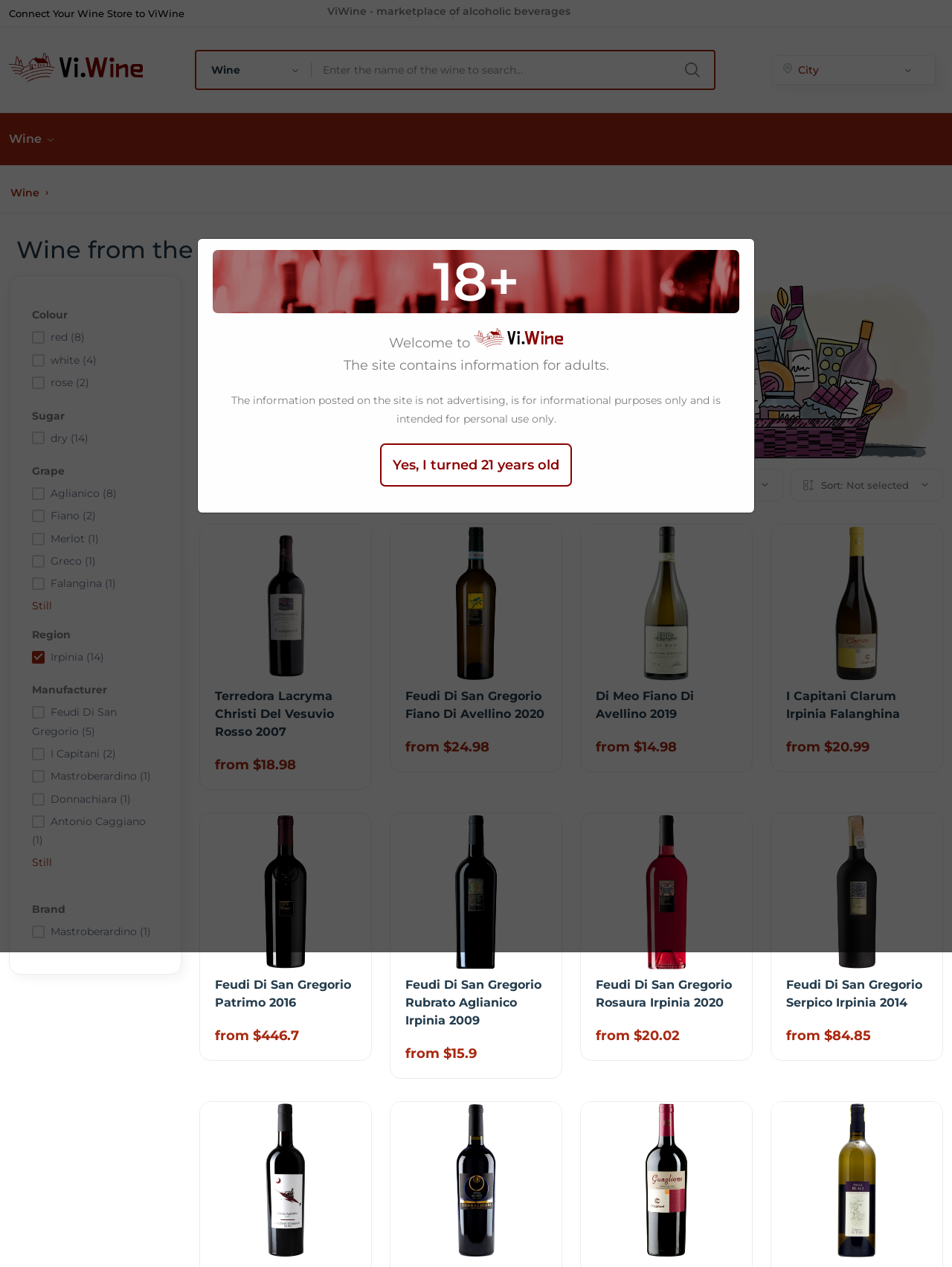Locate the bounding box coordinates of the clickable region necessary to complete the following instruction: "View wine details". Provide the coordinates in the format of four float numbers between 0 and 1, i.e., [left, top, right, bottom].

[0.226, 0.544, 0.351, 0.583]